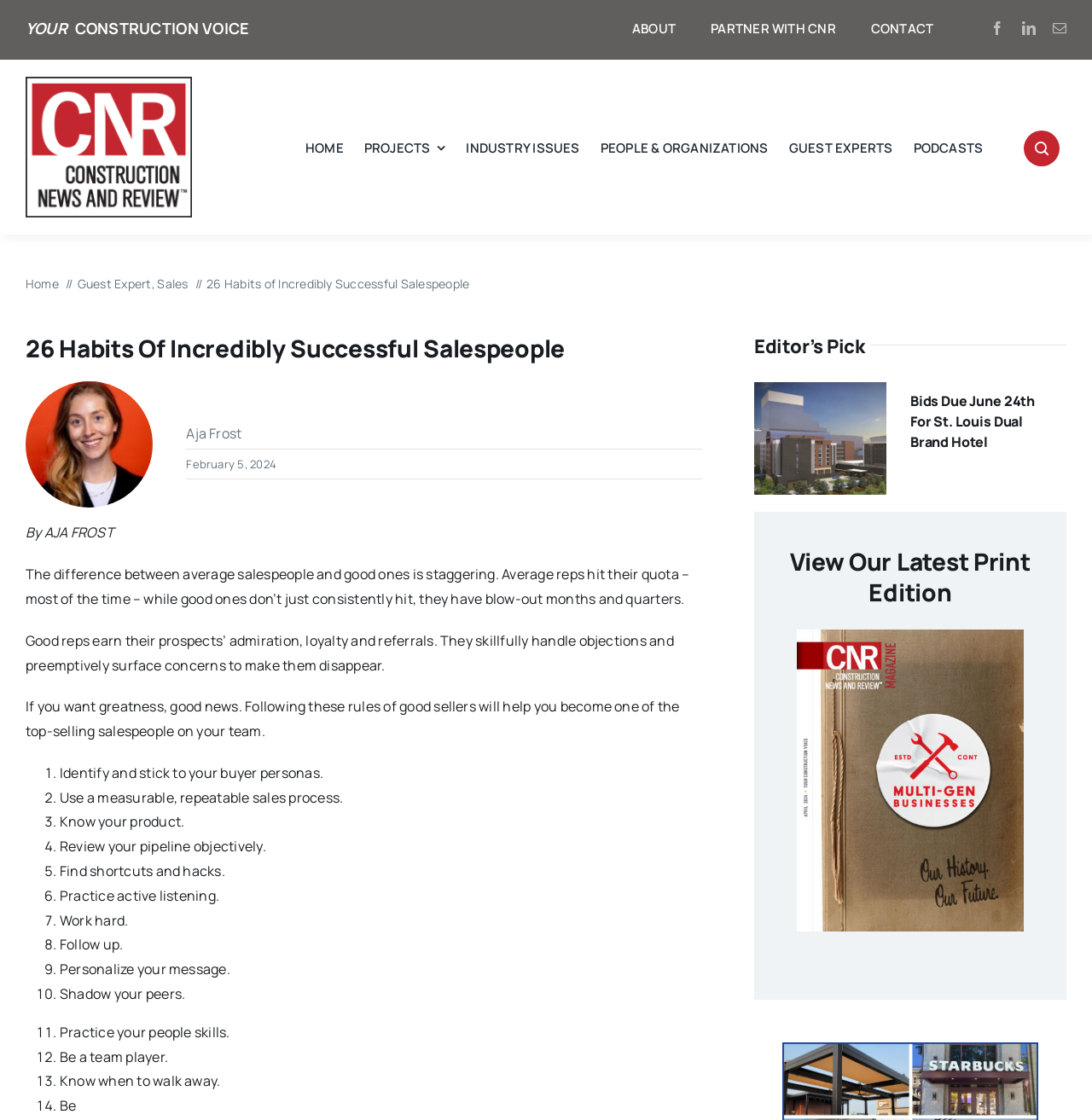What is the first habit mentioned in the article?
Please give a detailed and elaborate answer to the question.

The first habit mentioned in the article is 'Identify and stick to your buyer personas' which is listed as number 1 in the article.